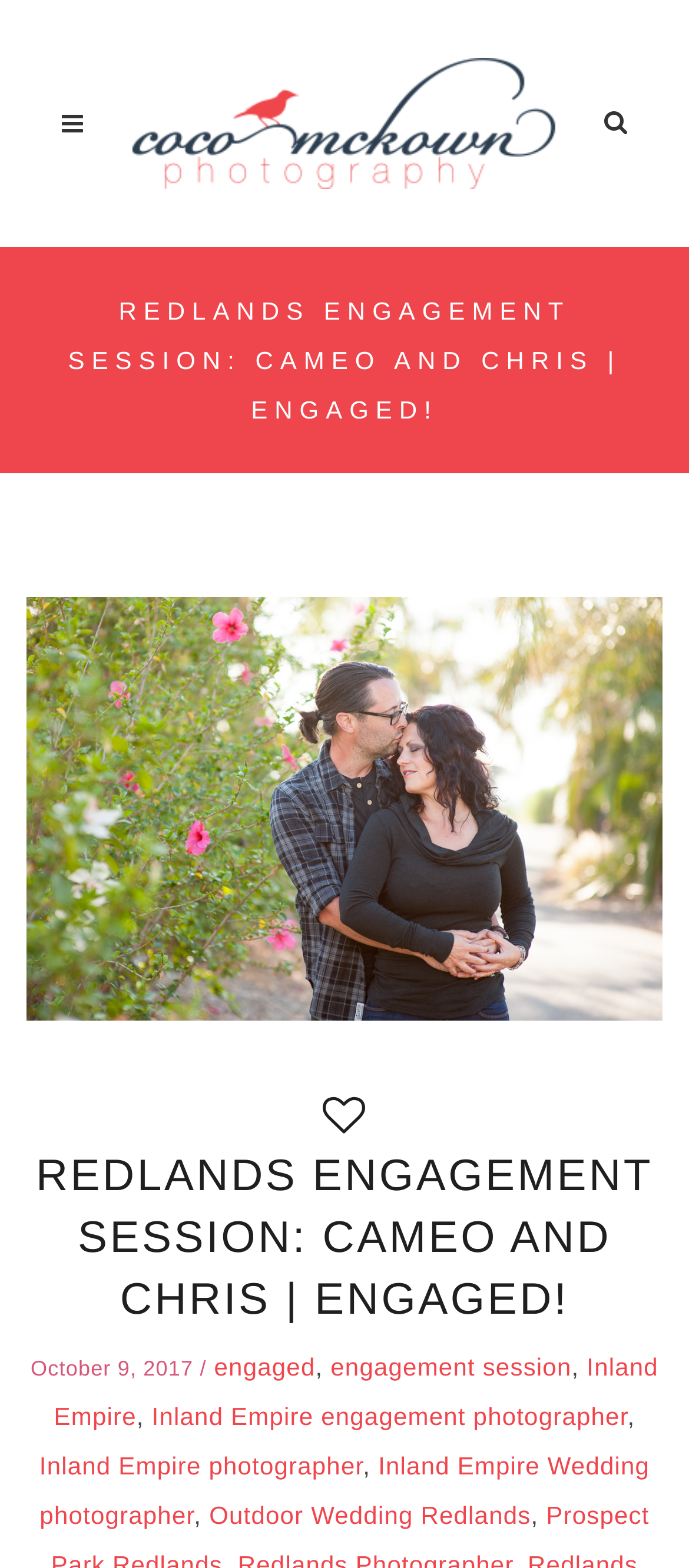Pinpoint the bounding box coordinates for the area that should be clicked to perform the following instruction: "learn about blues dance".

None